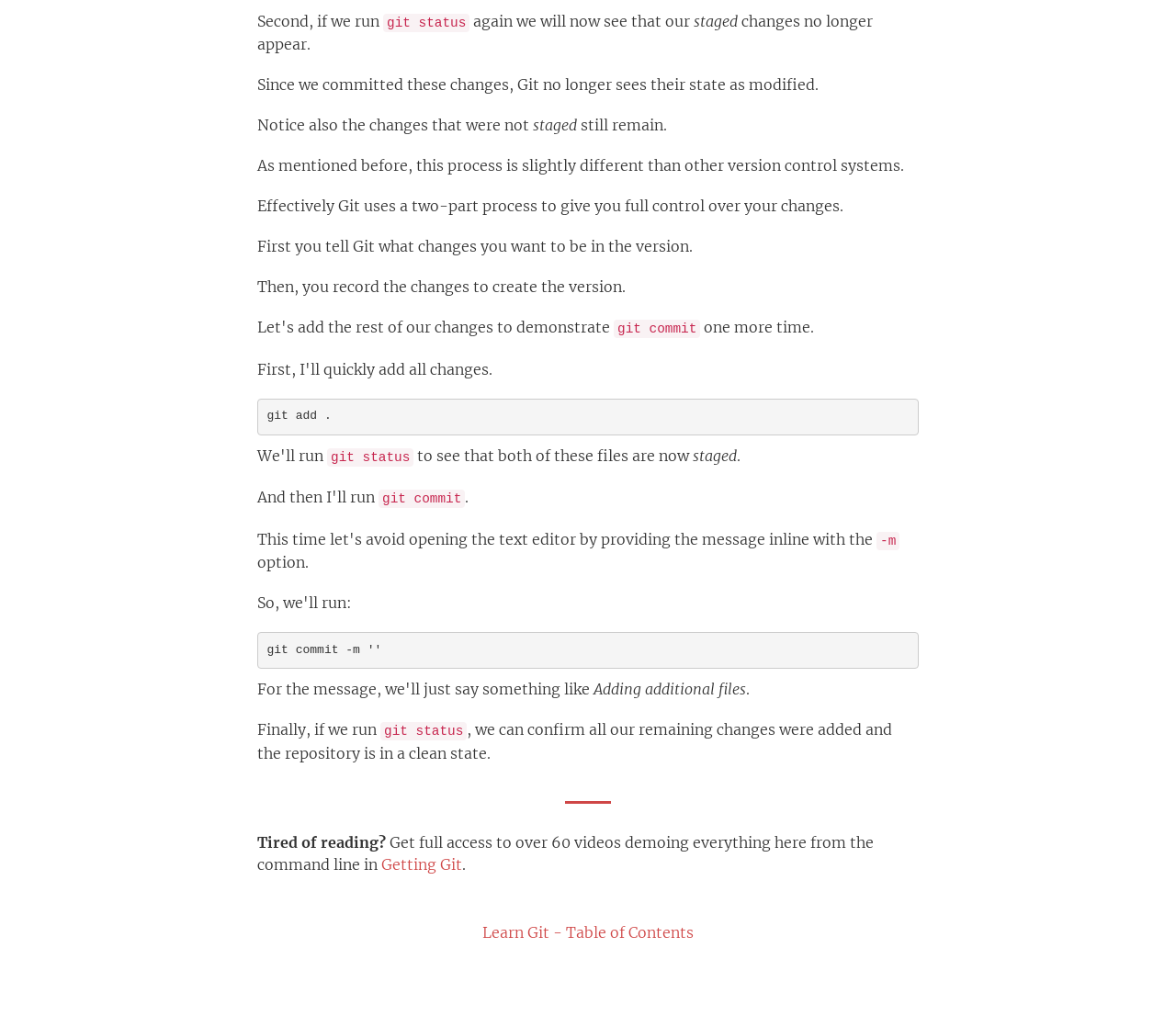What is the purpose of the 'git add' command?
Please answer the question with as much detail as possible using the screenshot.

The webpage explains that the 'git add' command is used to stage changes, which means selecting the changes that users want to include in the next commit. This command is used in conjunction with 'git commit' to create a new version.